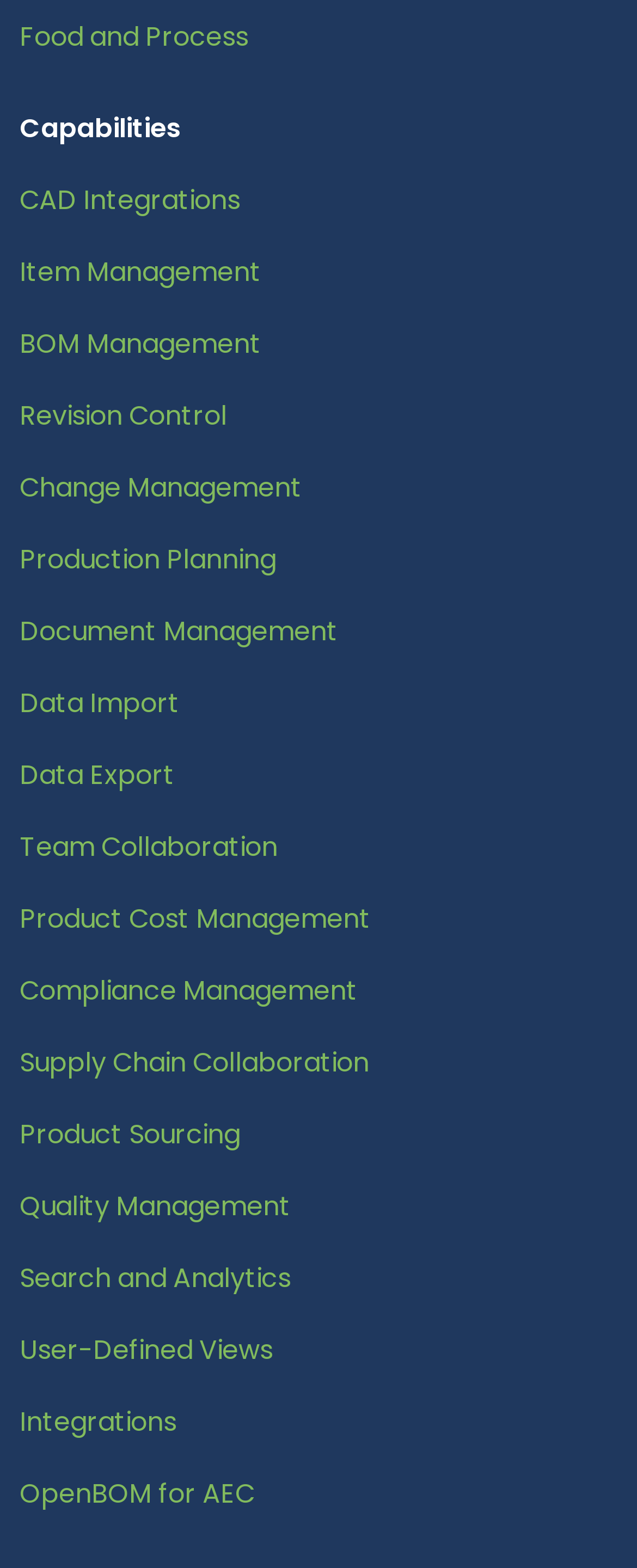Please analyze the image and provide a thorough answer to the question:
Are there any images on the webpage?

There are no images on the webpage. The webpage only contains link and StaticText elements, but no image elements are present.